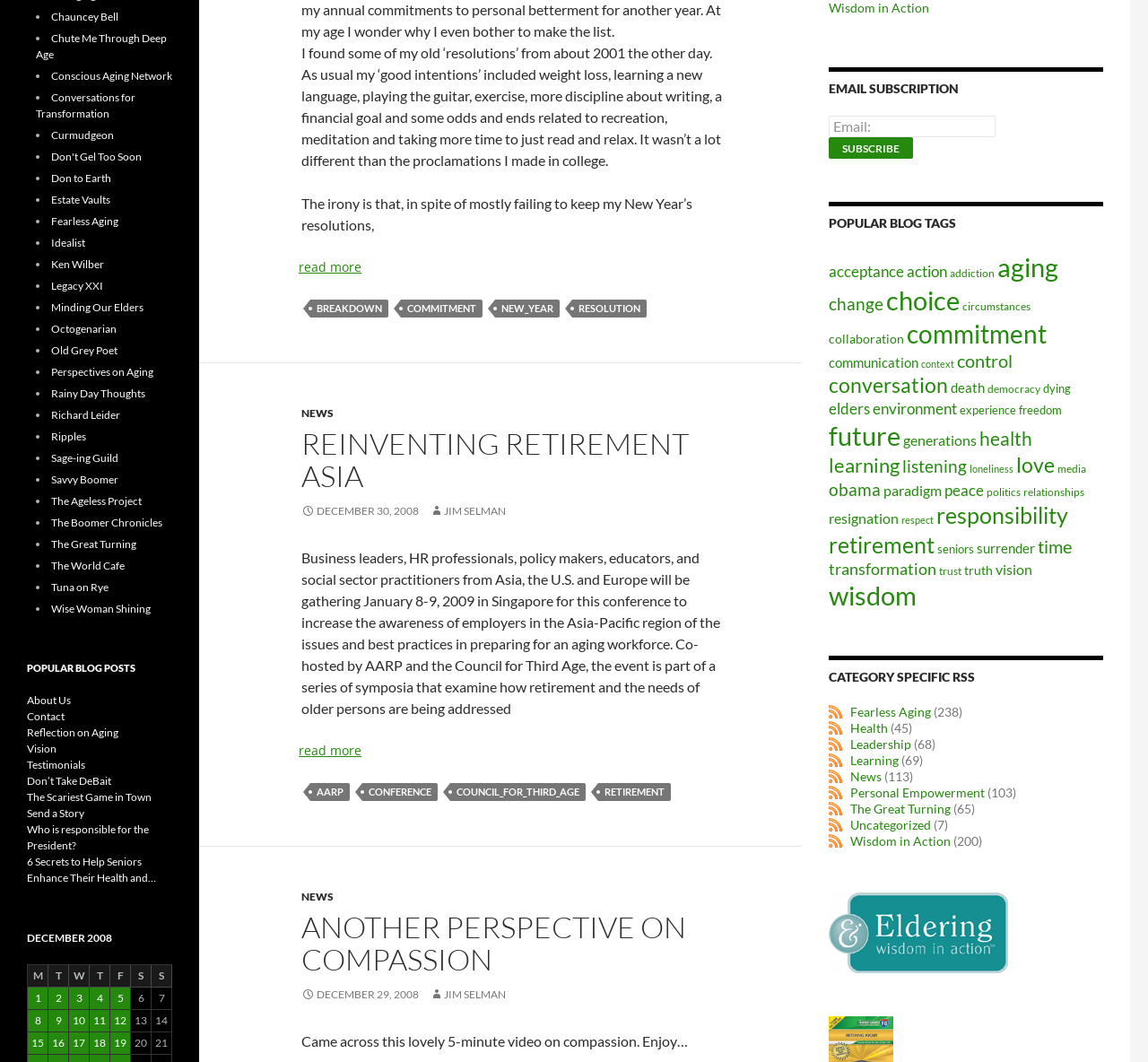Based on the element description: "Personal Empowerment", identify the bounding box coordinates for this UI element. The coordinates must be four float numbers between 0 and 1, listed as [left, top, right, bottom].

[0.741, 0.739, 0.858, 0.753]